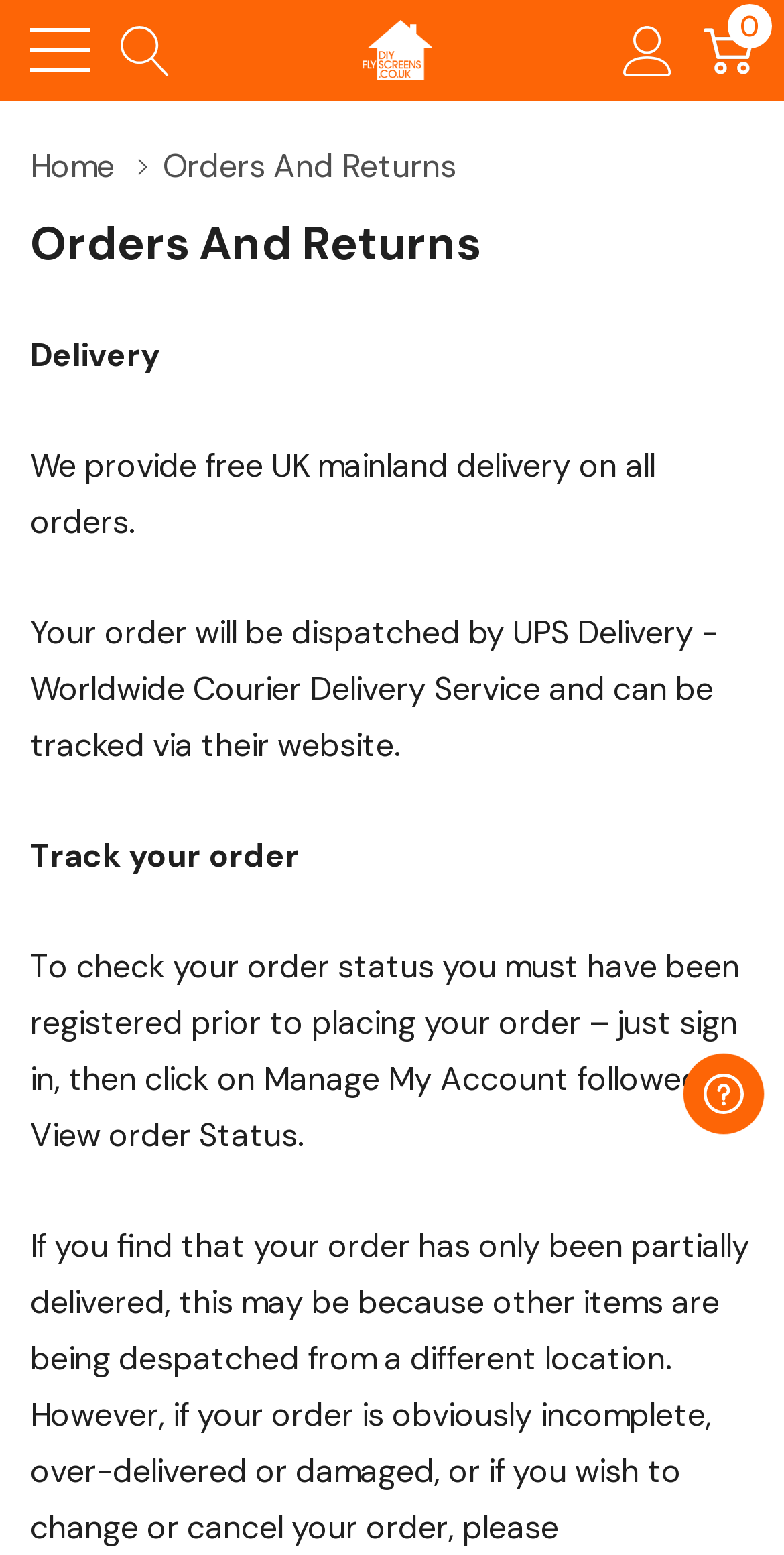Identify the coordinates of the bounding box for the element that must be clicked to accomplish the instruction: "View orders and returns".

[0.038, 0.142, 0.962, 0.172]